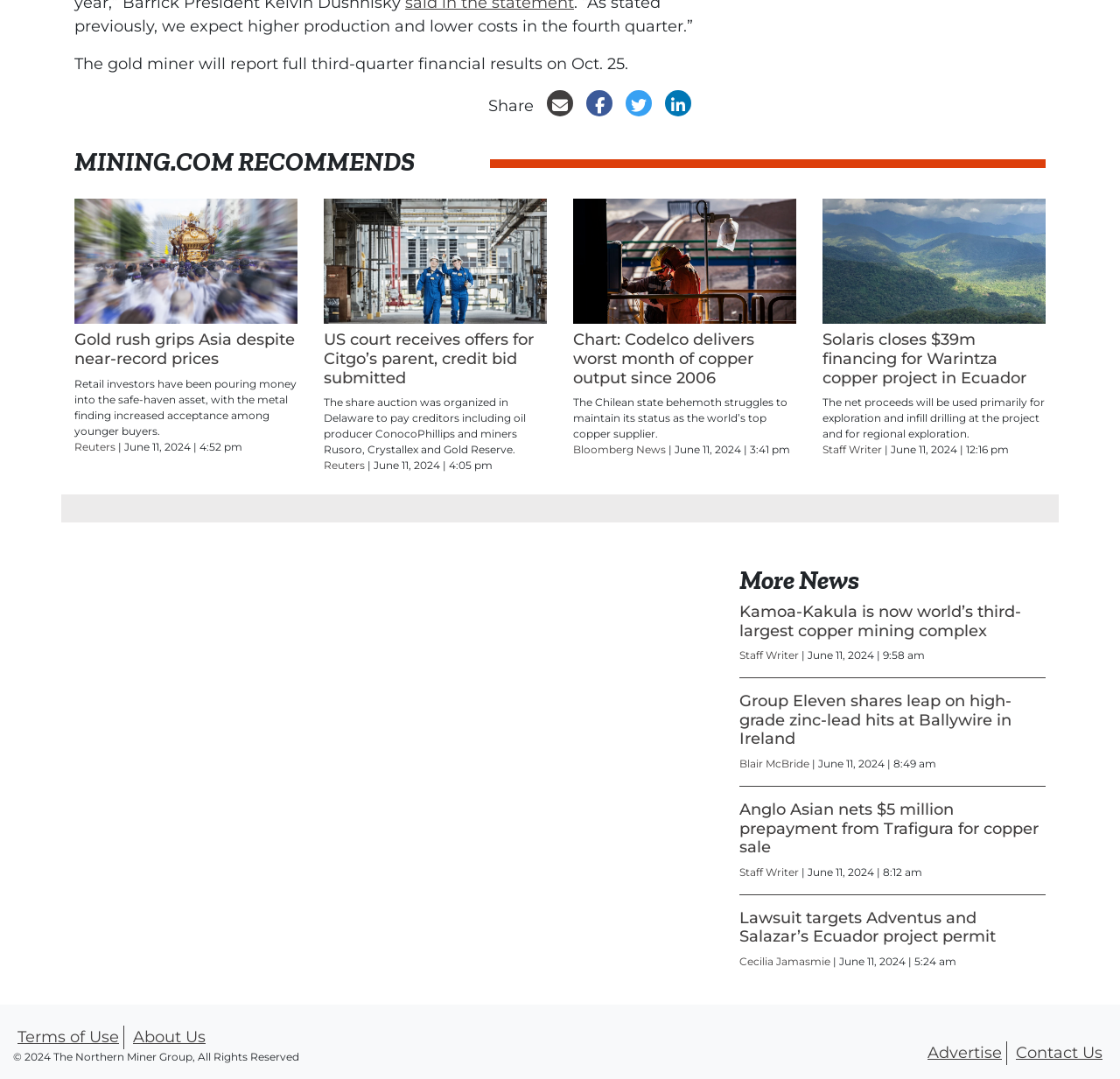What is the position of the 'Share' button?
Kindly give a detailed and elaborate answer to the question.

I looked for the 'Share' button and analyzed its position based on its bounding box coordinates. The button is located at [0.436, 0.089, 0.477, 0.107], which indicates it is positioned at the top-right of the webpage.